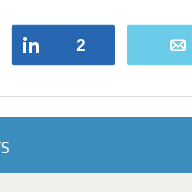What is the purpose of the email icon?
Please provide a comprehensive answer based on the details in the screenshot.

The caption suggests that the icon representing email communication is depicted, providing an option for users to send the content directly to their contacts.